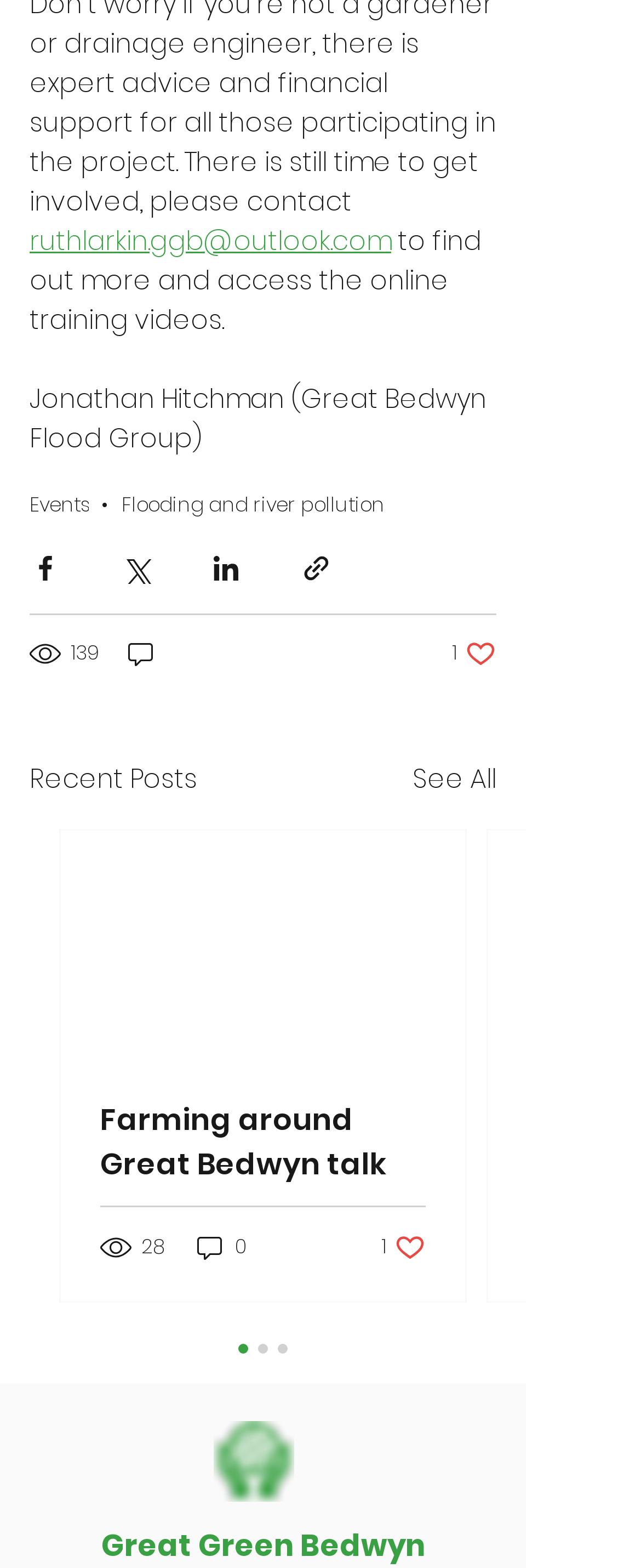How many views does the post have?
Carefully examine the image and provide a detailed answer to the question.

The number of views can be found in the middle section of the webpage, where it says '139 views'. This is located below the social media sharing buttons.